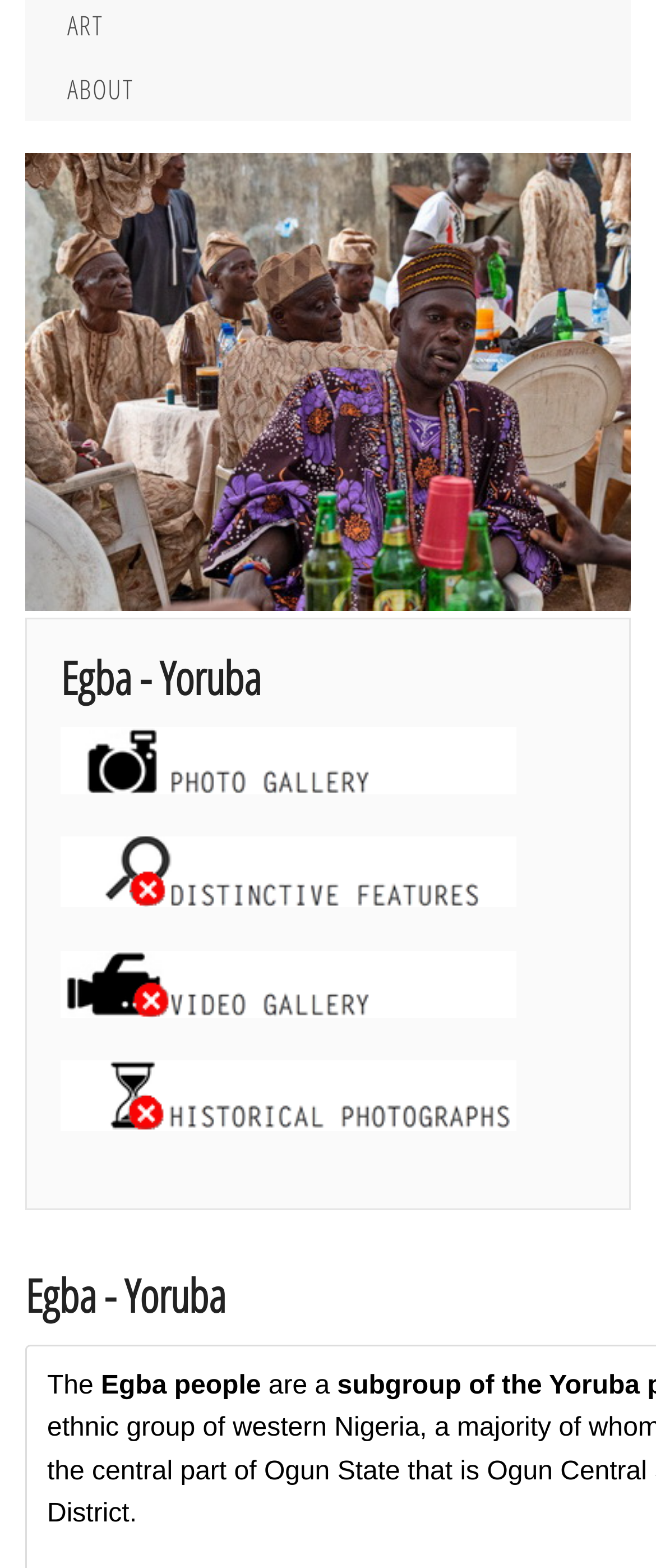Determine the bounding box coordinates for the HTML element described here: "About".

[0.038, 0.035, 0.962, 0.076]